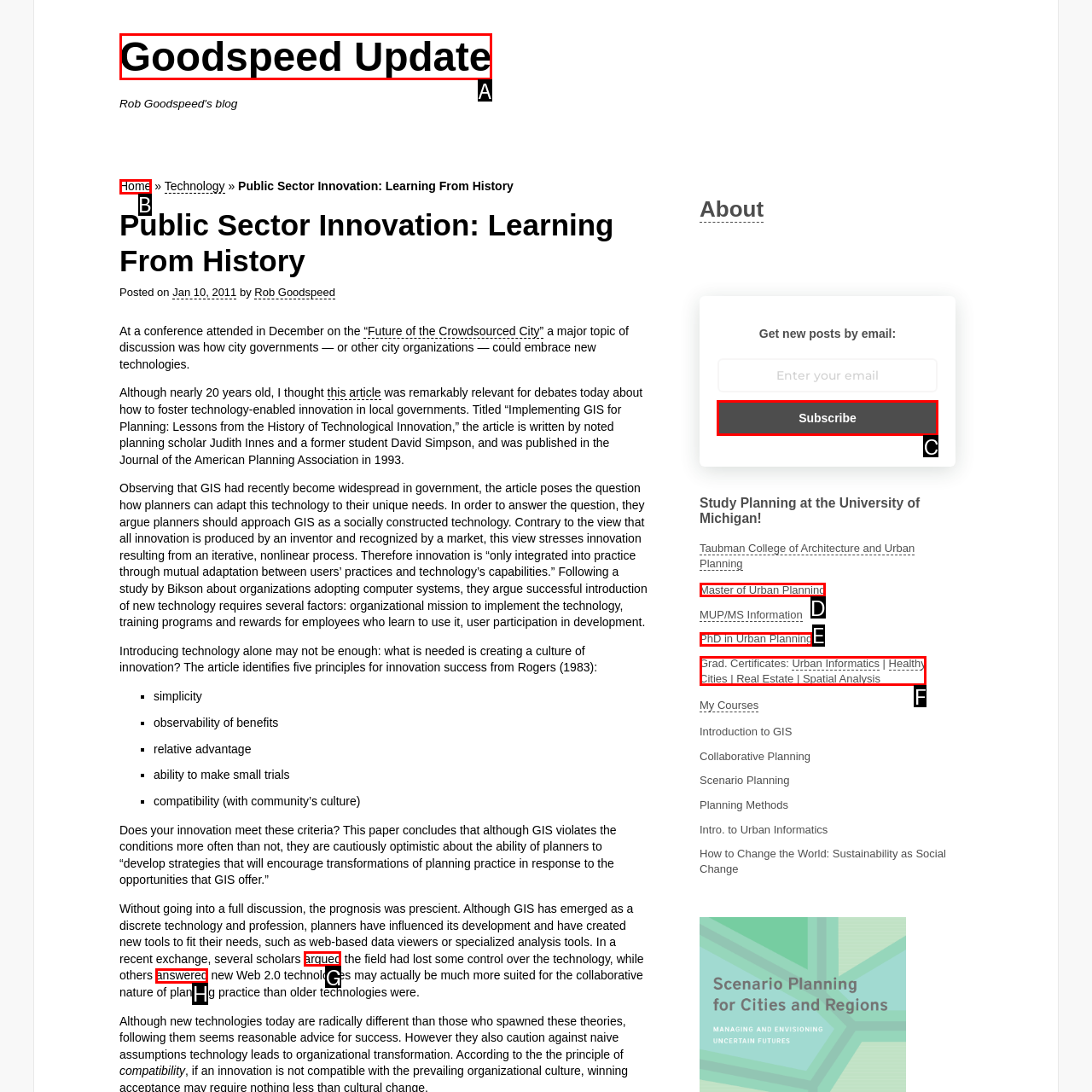Indicate the HTML element to be clicked to accomplish this task: Subscribe to new posts by email Respond using the letter of the correct option.

C